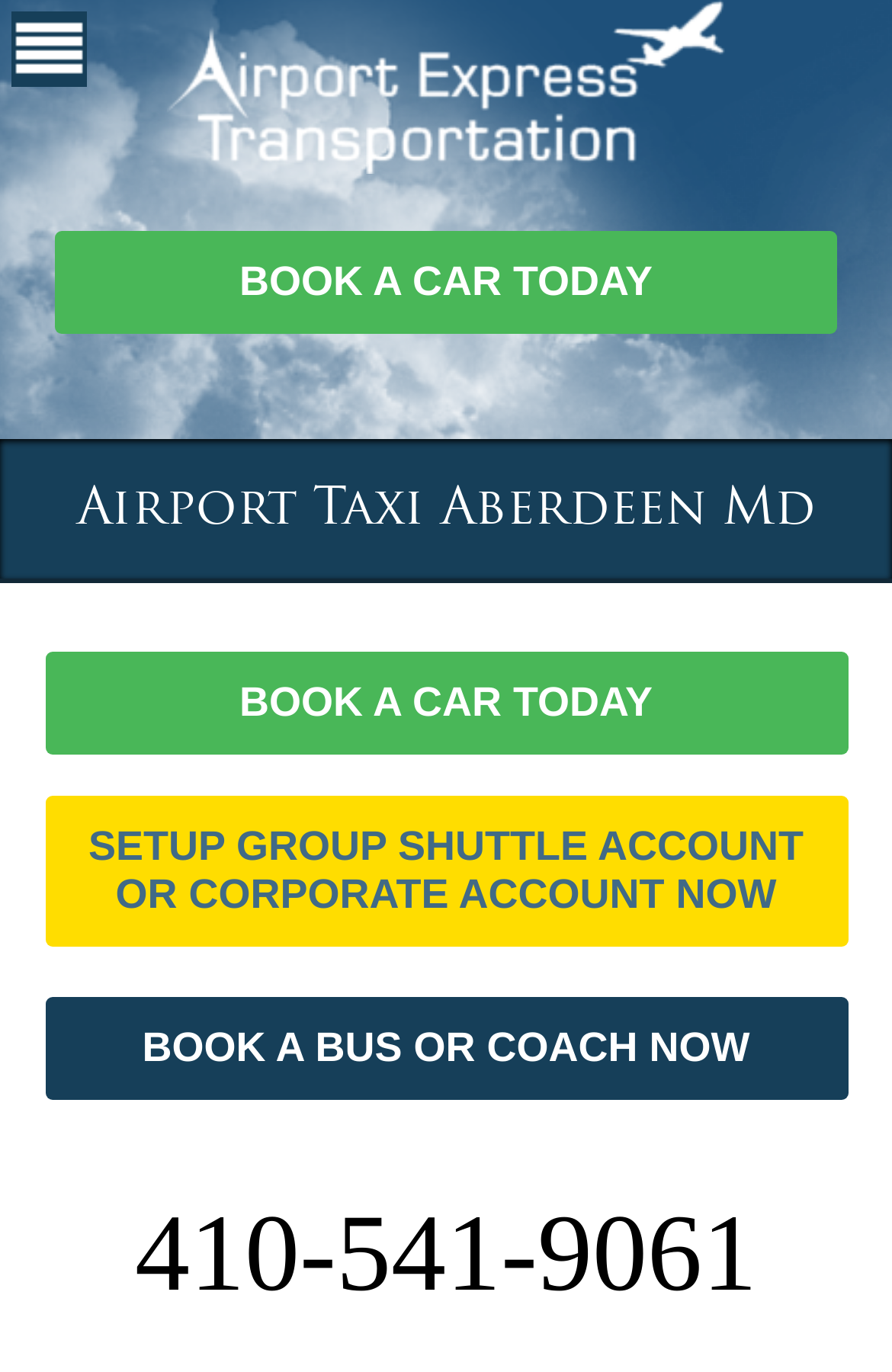What is the phone number for booking?
From the details in the image, provide a complete and detailed answer to the question.

I found the phone number by looking at the link '410-541-9061' which is a child element of the link 'BOOK A BUS OR COACH NOW'. This phone number is likely to be for booking purposes as it is associated with a booking link.